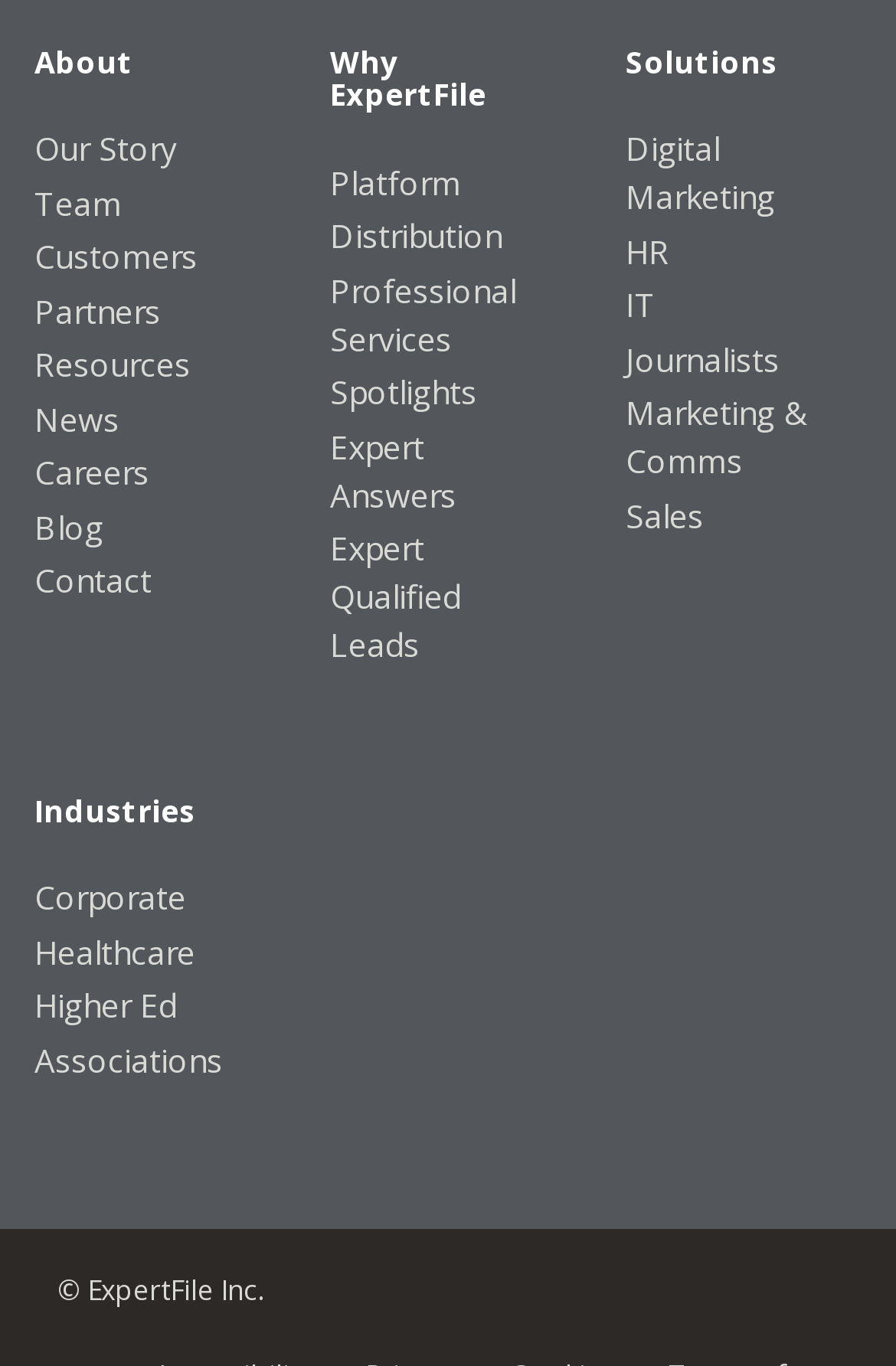How many main sections are there?
Based on the screenshot, provide your answer in one word or phrase.

3